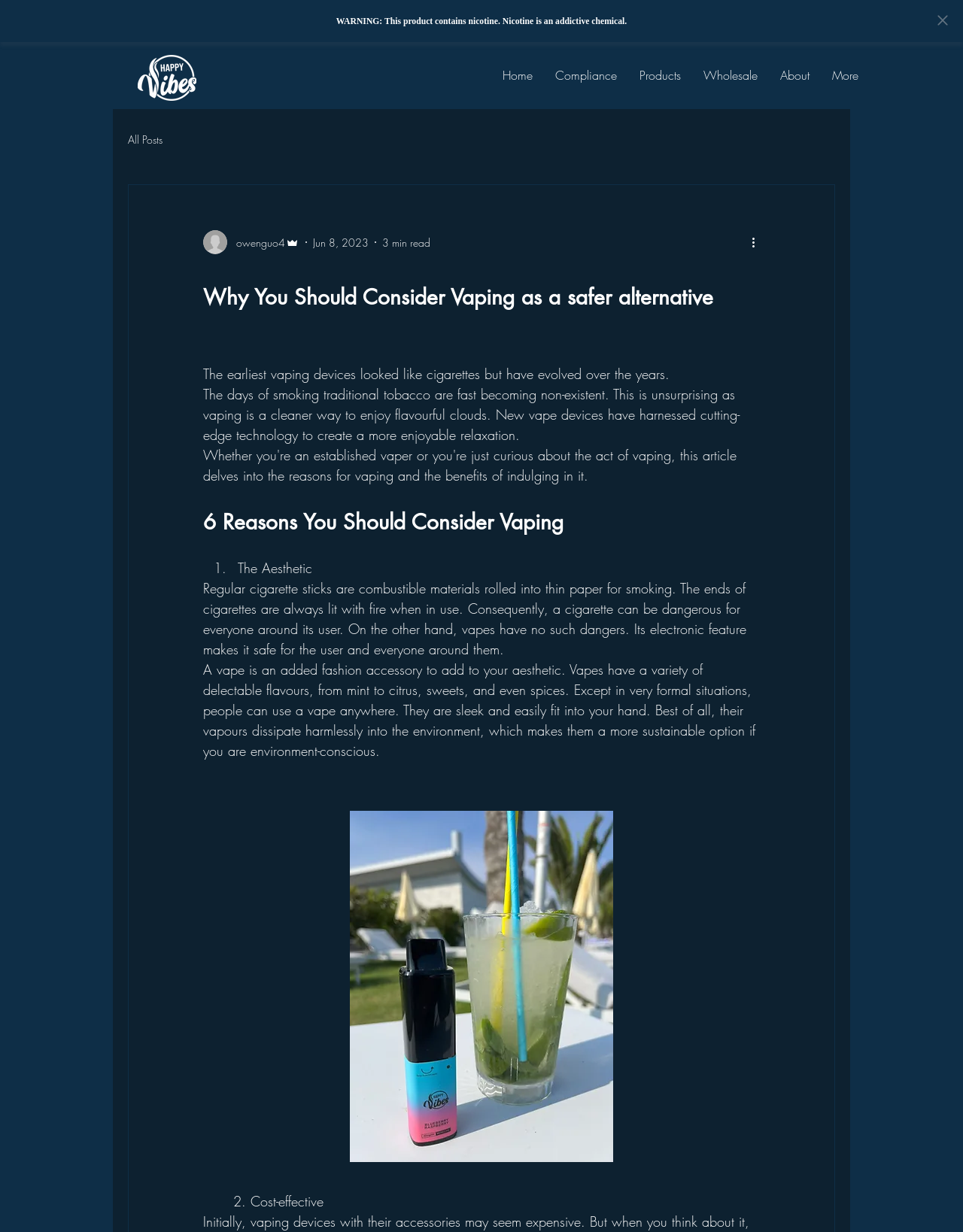What is the topic of the blog post?
Please provide a single word or phrase based on the screenshot.

Vaping as a safer alternative